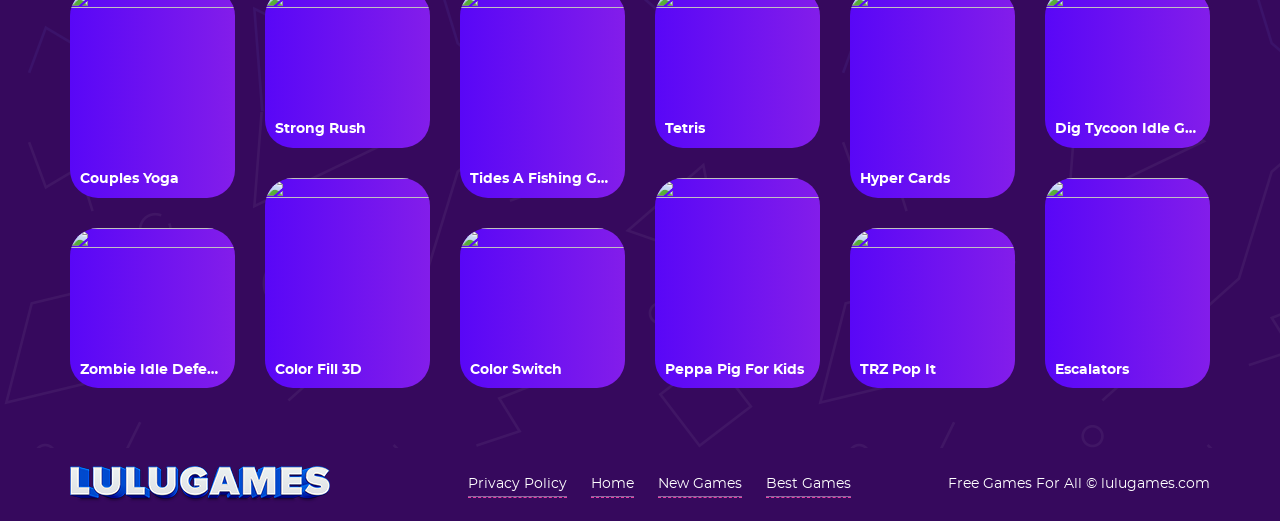What type of website is this?
Refer to the screenshot and respond with a concise word or phrase.

Game website